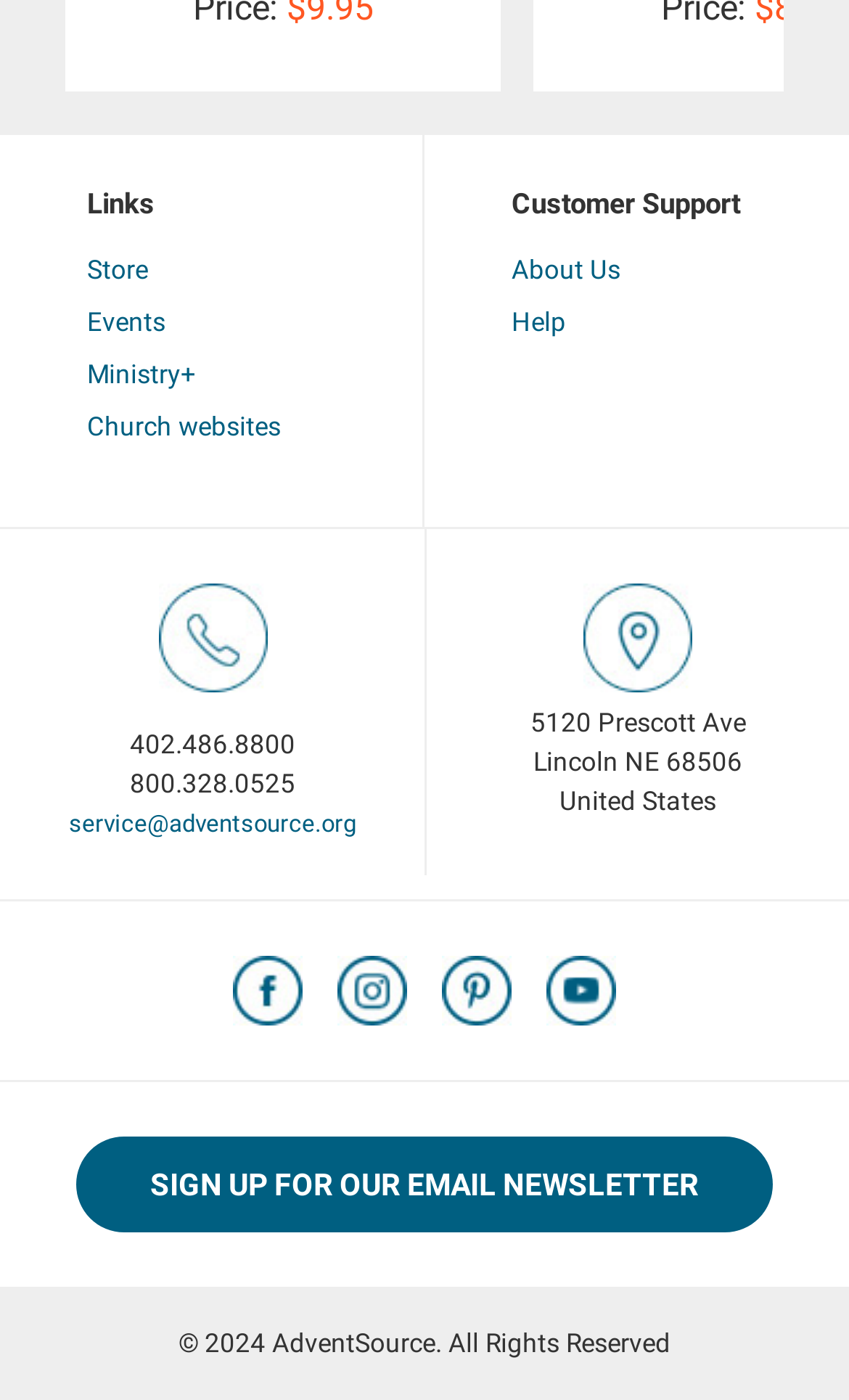Find the bounding box coordinates of the clickable area required to complete the following action: "Sign in to answer".

None